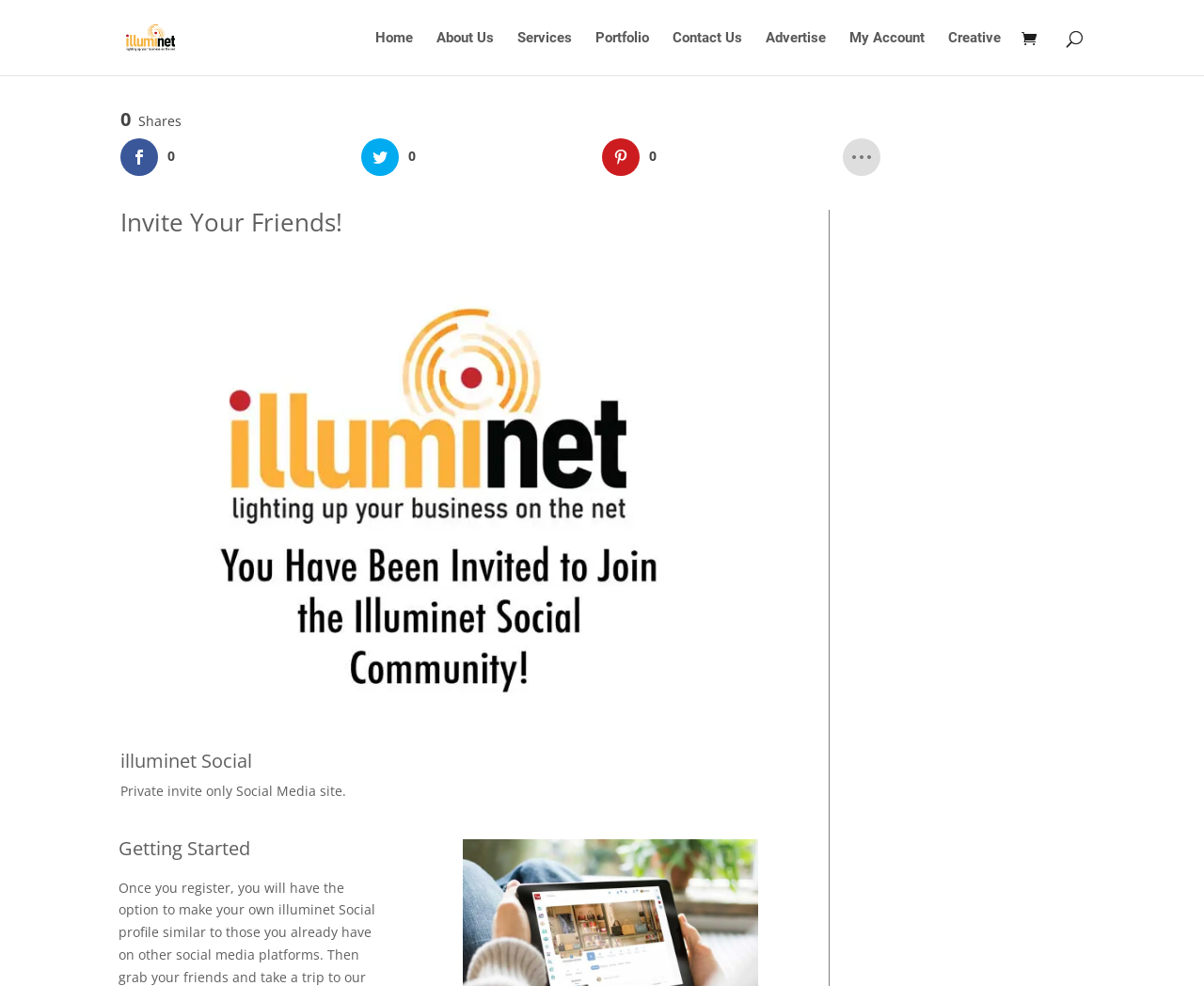Determine the bounding box coordinates of the clickable region to carry out the instruction: "Visit 'Pro Skating Historical Foundation' on Facebook".

None